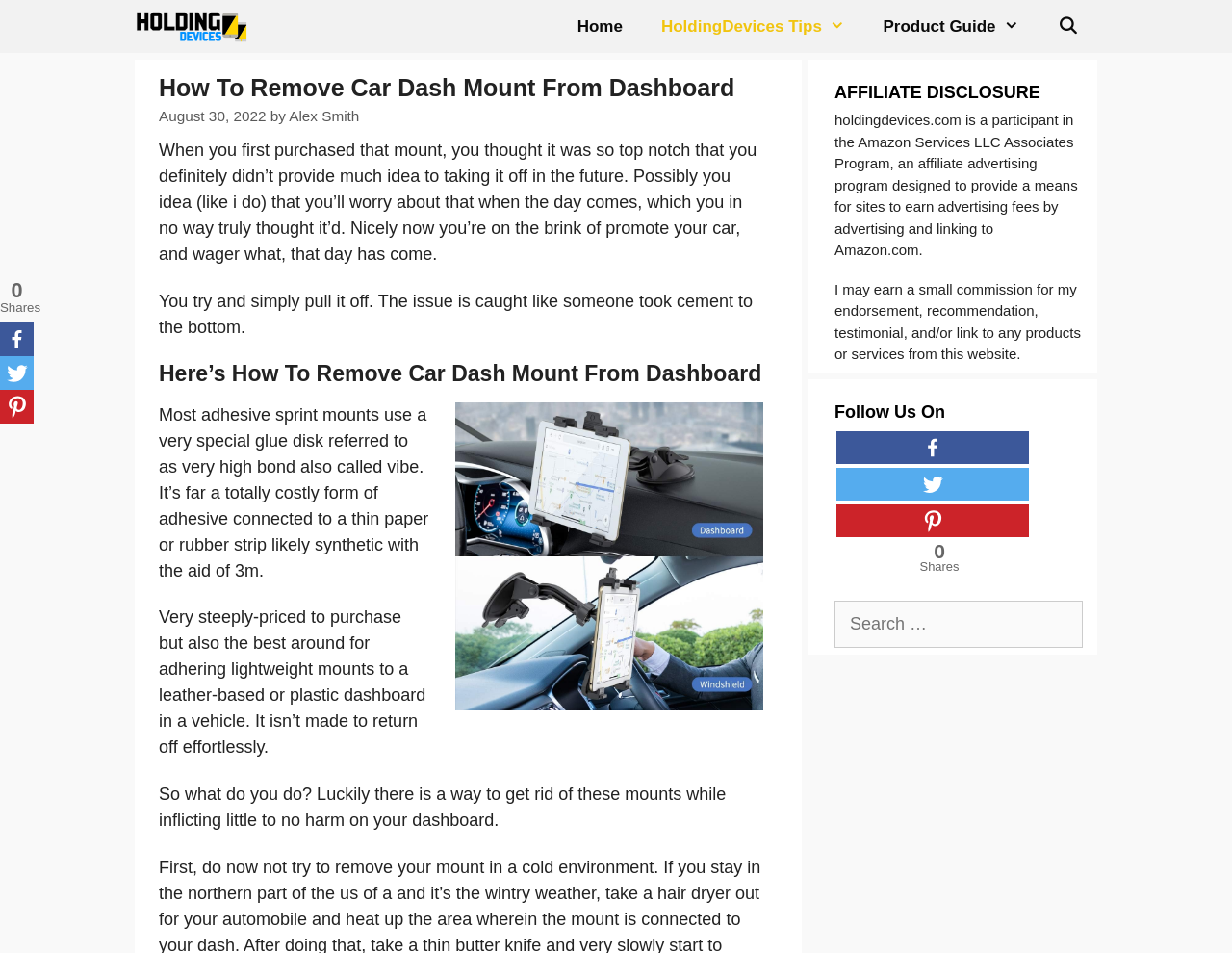Indicate the bounding box coordinates of the element that must be clicked to execute the instruction: "View the expert guide for planning Boulder engagement photo sessions". The coordinates should be given as four float numbers between 0 and 1, i.e., [left, top, right, bottom].

None